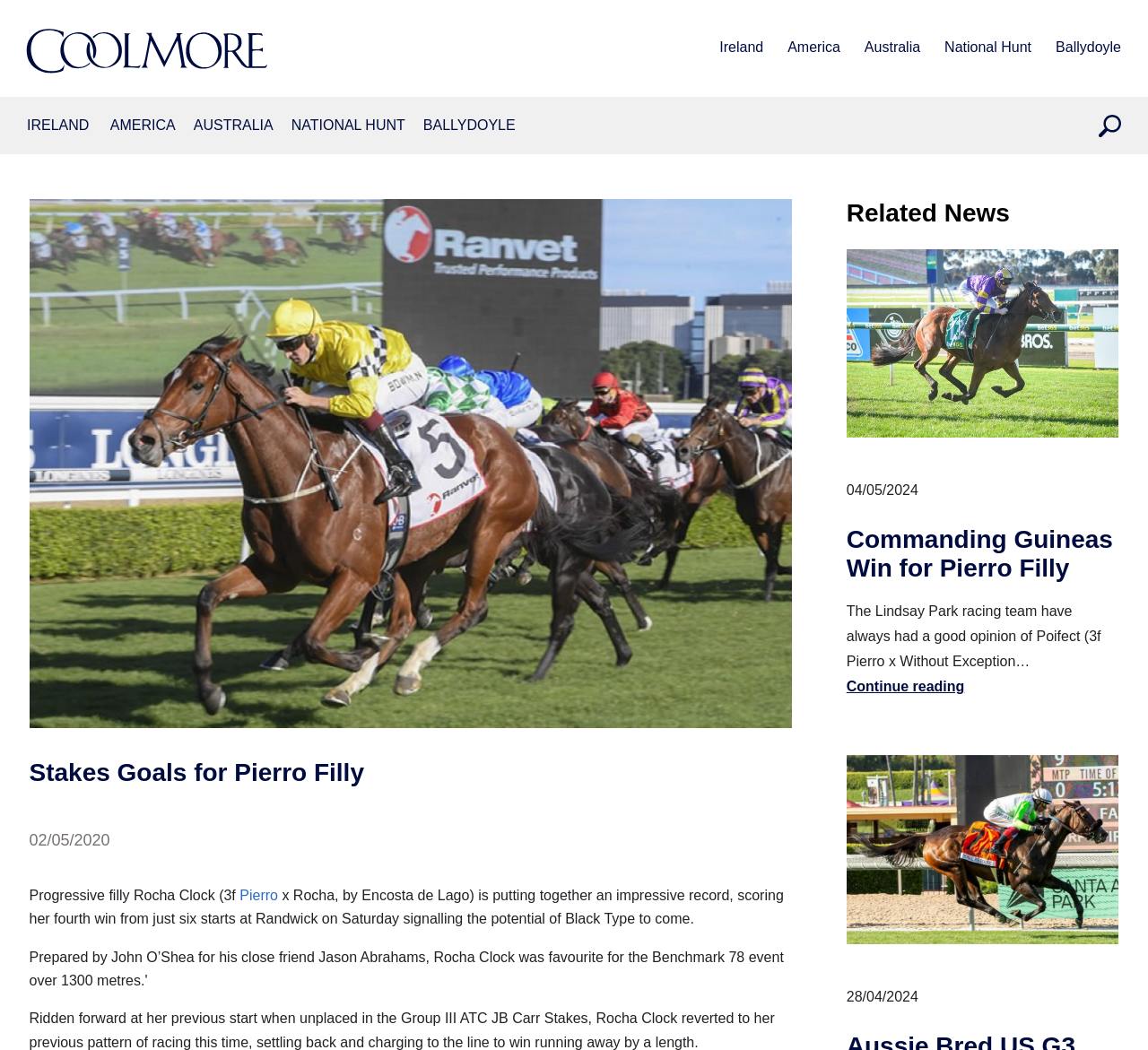Please determine the bounding box coordinates, formatted as (top-left x, top-left y, bottom-right x, bottom-right y), with all values as floating point numbers between 0 and 1. Identify the bounding box of the region described as: icon-magCreated with Sketch.Search

[0.957, 0.109, 0.977, 0.134]